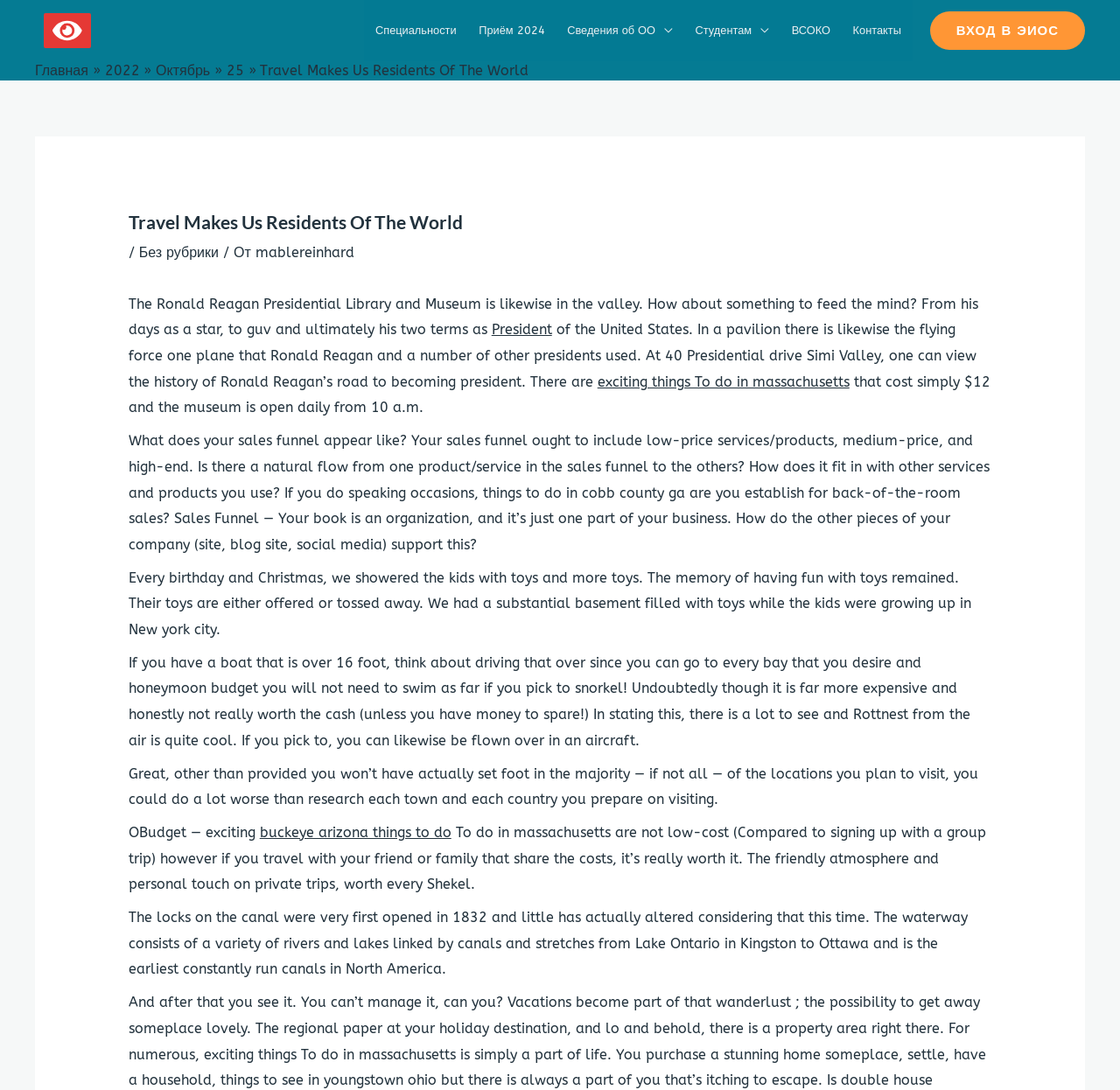Reply to the question with a single word or phrase:
How many links are in the header widget?

1